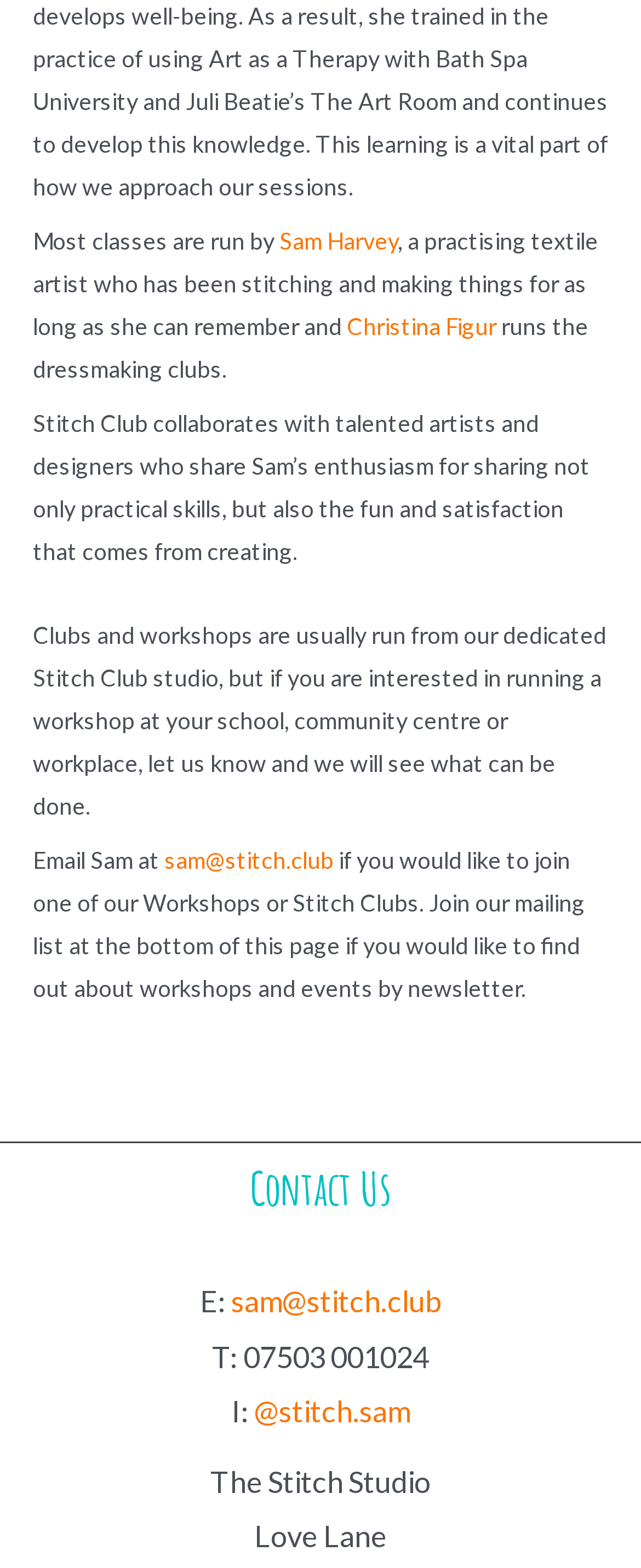Answer the following inquiry with a single word or phrase:
Who runs the dressmaking clubs?

Sam Harvey